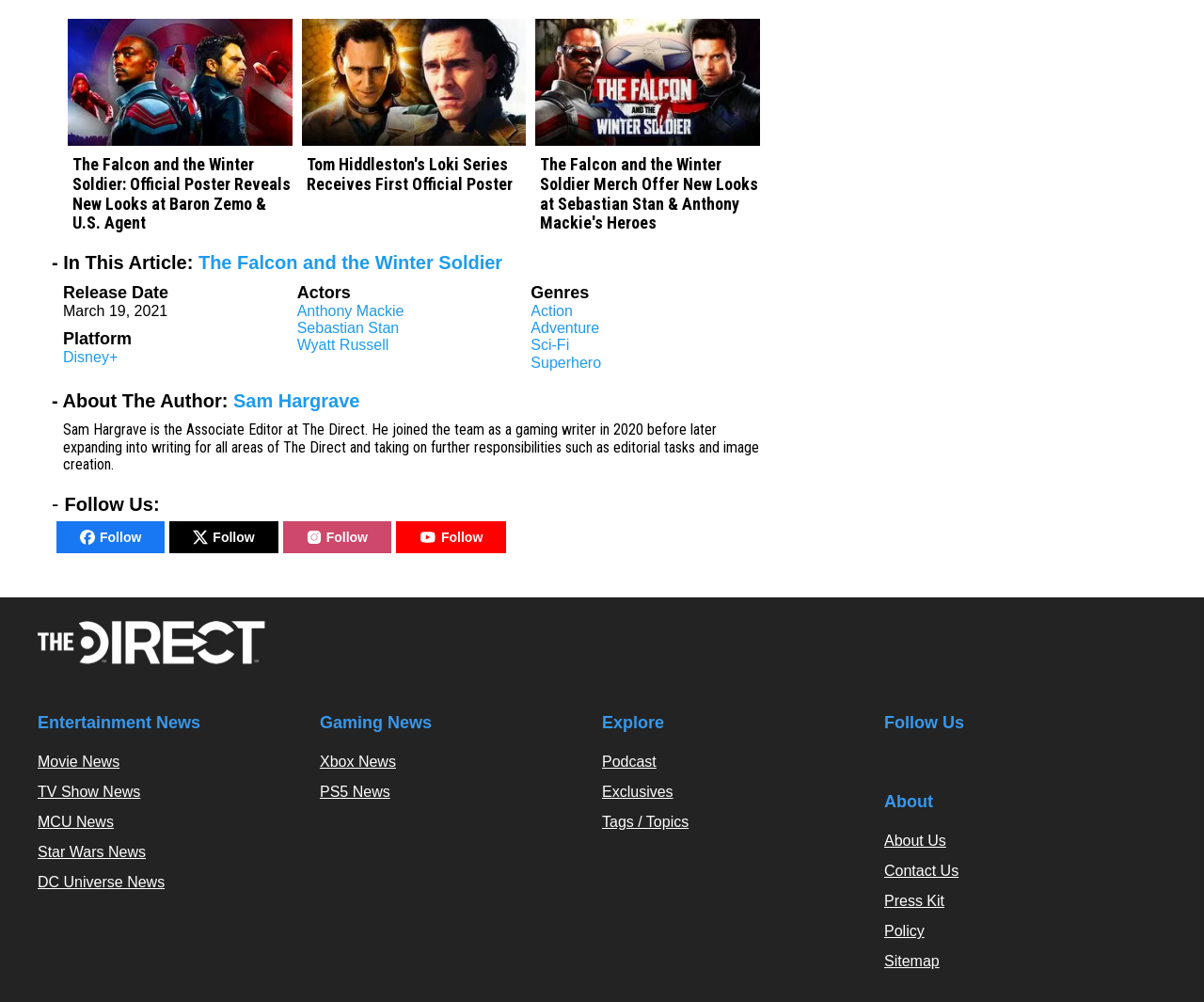Please respond to the question using a single word or phrase:
What are the genres of The Falcon and the Winter Soldier?

Action, Adventure, Sci-Fi, Superhero